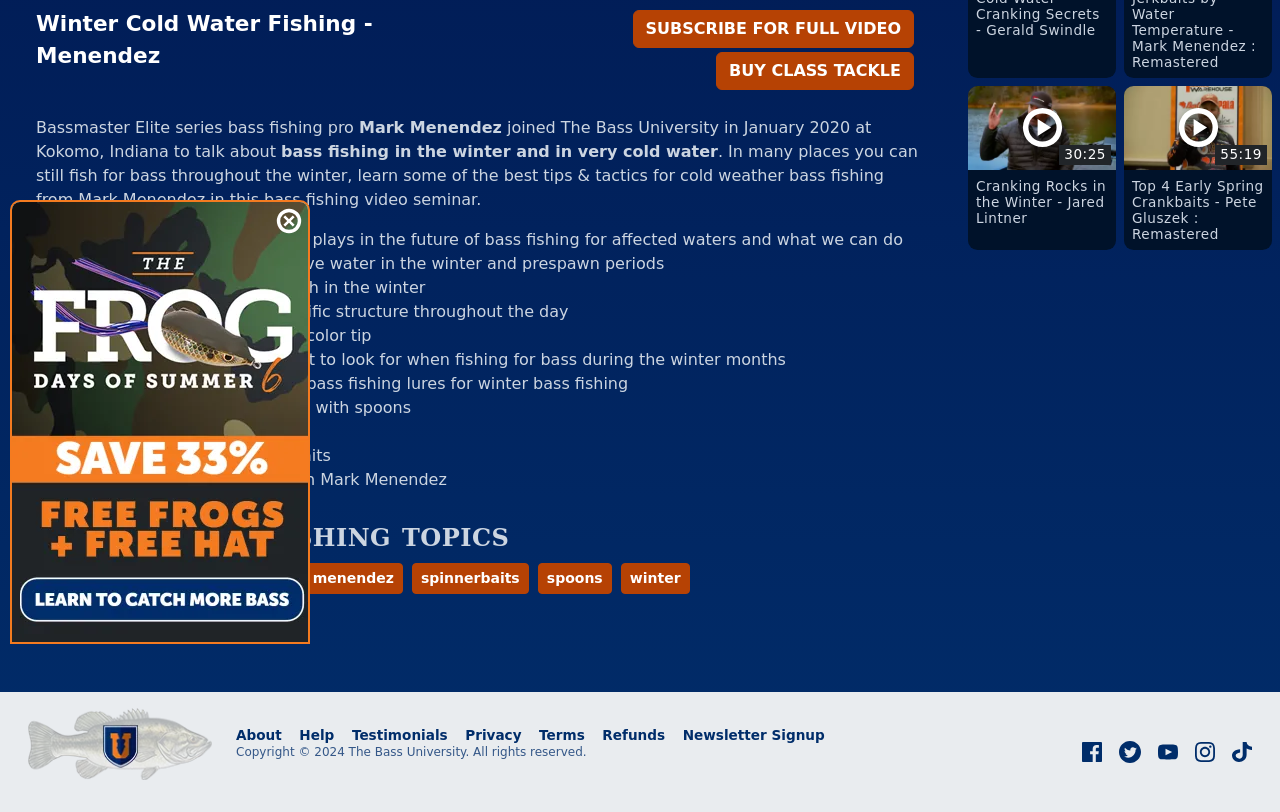Bounding box coordinates are to be given in the format (top-left x, top-left y, bottom-right x, bottom-right y). All values must be floating point numbers between 0 and 1. Provide the bounding box coordinate for the UI element described as: BUY CLASS TACKLE

[0.559, 0.064, 0.714, 0.111]